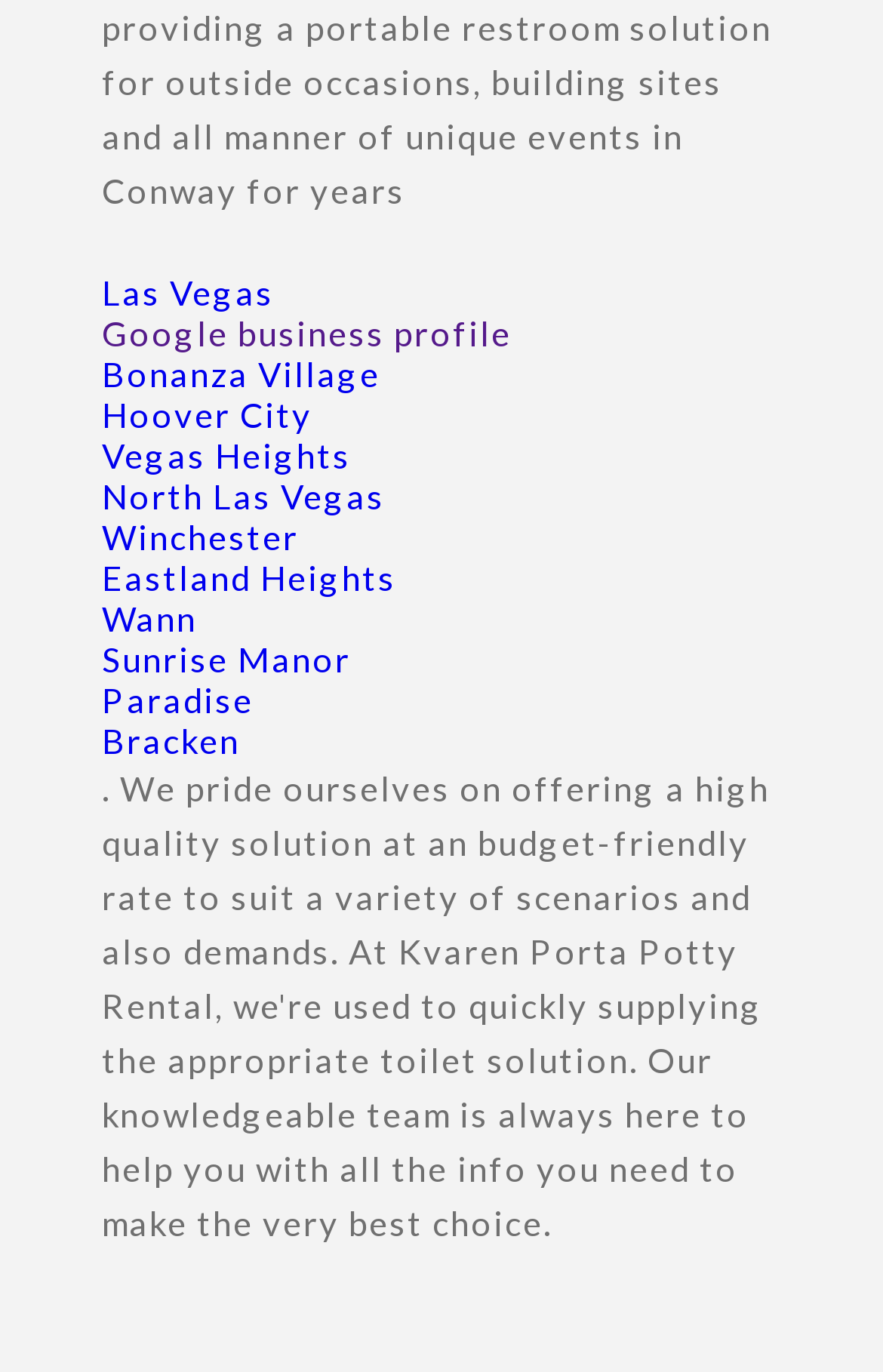Bounding box coordinates are to be given in the format (top-left x, top-left y, bottom-right x, bottom-right y). All values must be floating point numbers between 0 and 1. Provide the bounding box coordinate for the UI element described as: GSK461364

None